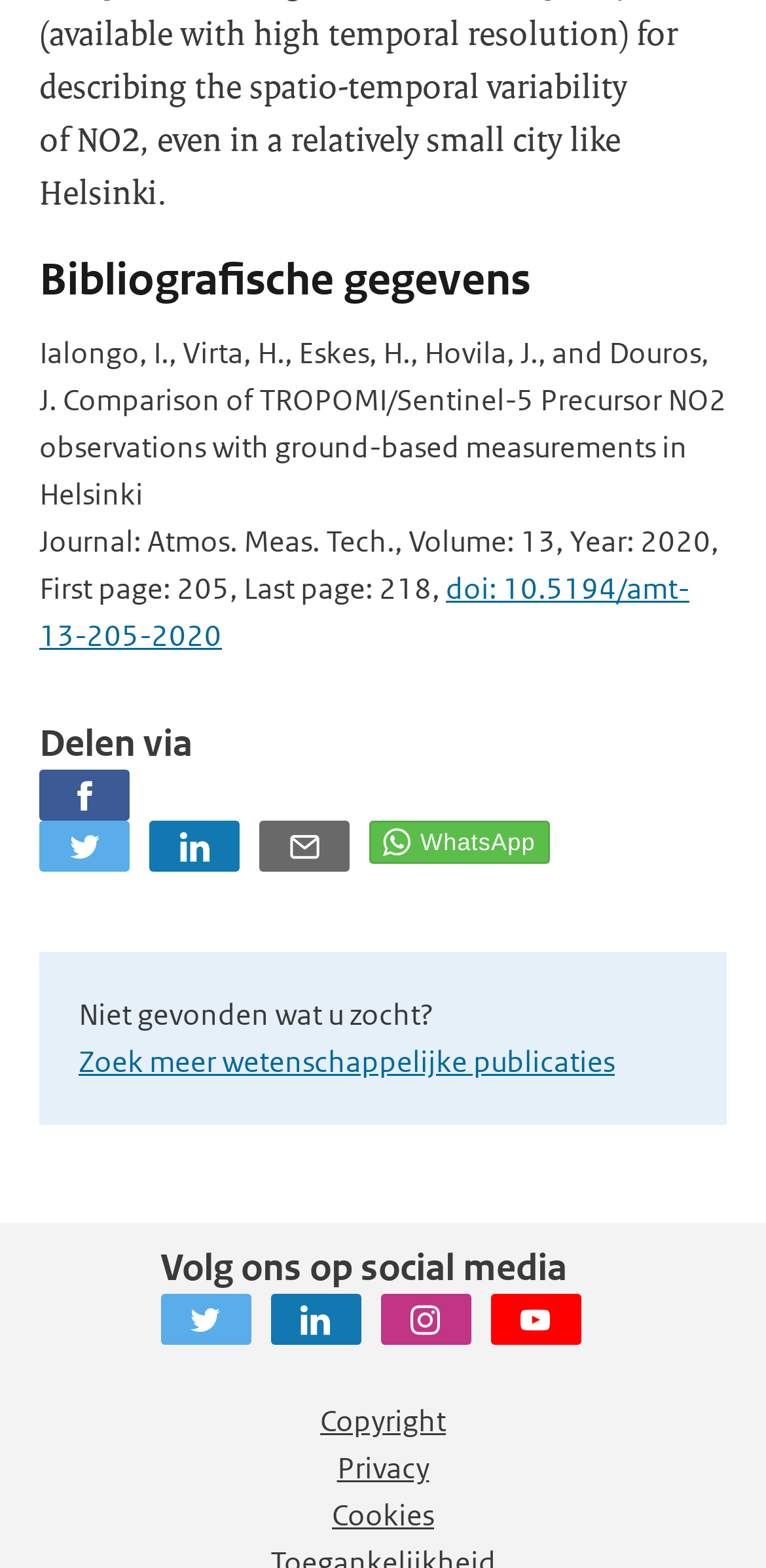What is the title of the publication?
Please provide an in-depth and detailed response to the question.

I found the title of the publication by looking at the StaticText element with the ID 209, which contains the text 'Ialongo, I., Virta, H., Eskes, H., Hovila, J., and Douros, J. Comparison of TROPOMI/Sentinel-5 Precursor NO2 observations with ground-based measurements in Helsinki'.